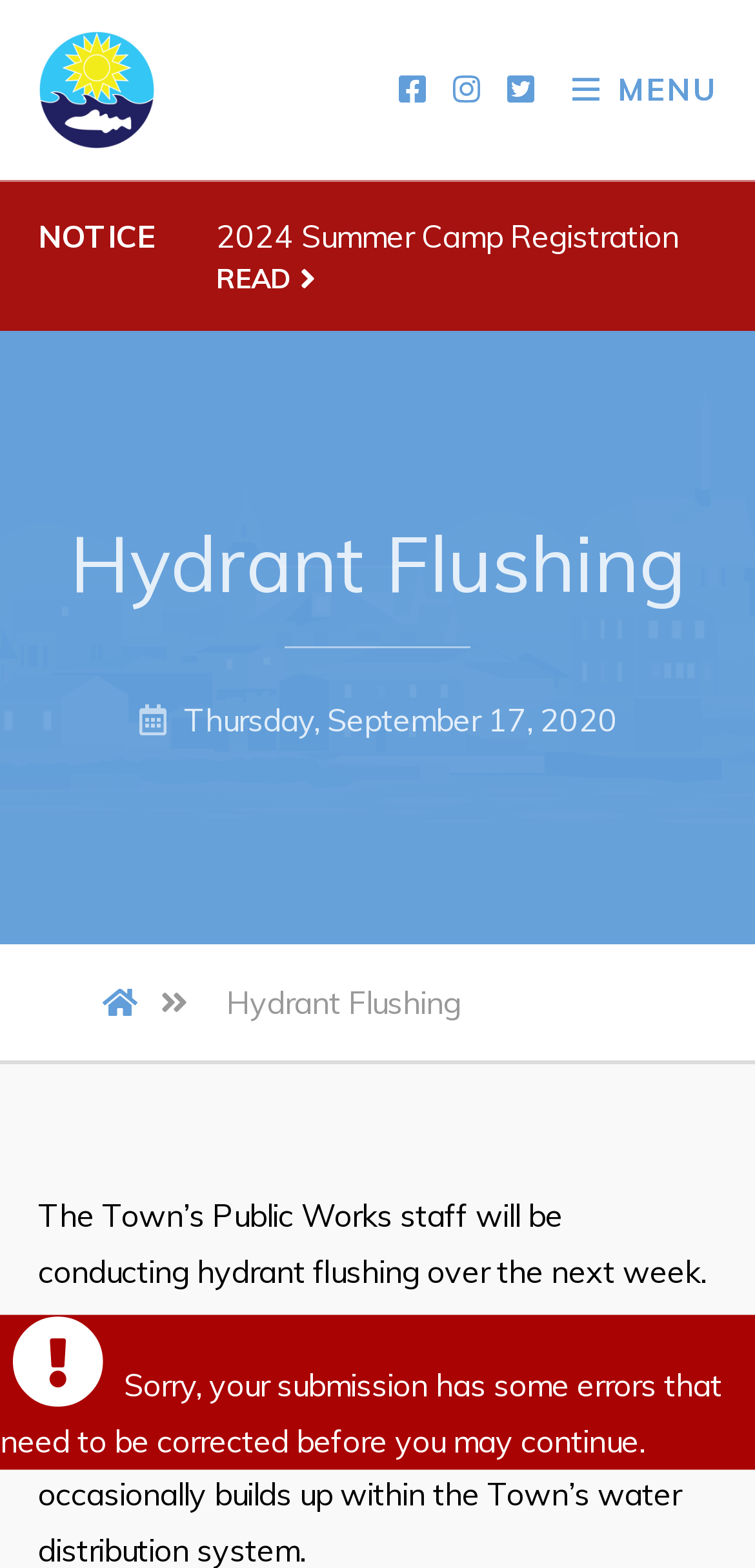Identify the coordinates of the bounding box for the element that must be clicked to accomplish the instruction: "Visit Pouch Cove's Facebook profile".

[0.521, 0.039, 0.572, 0.075]